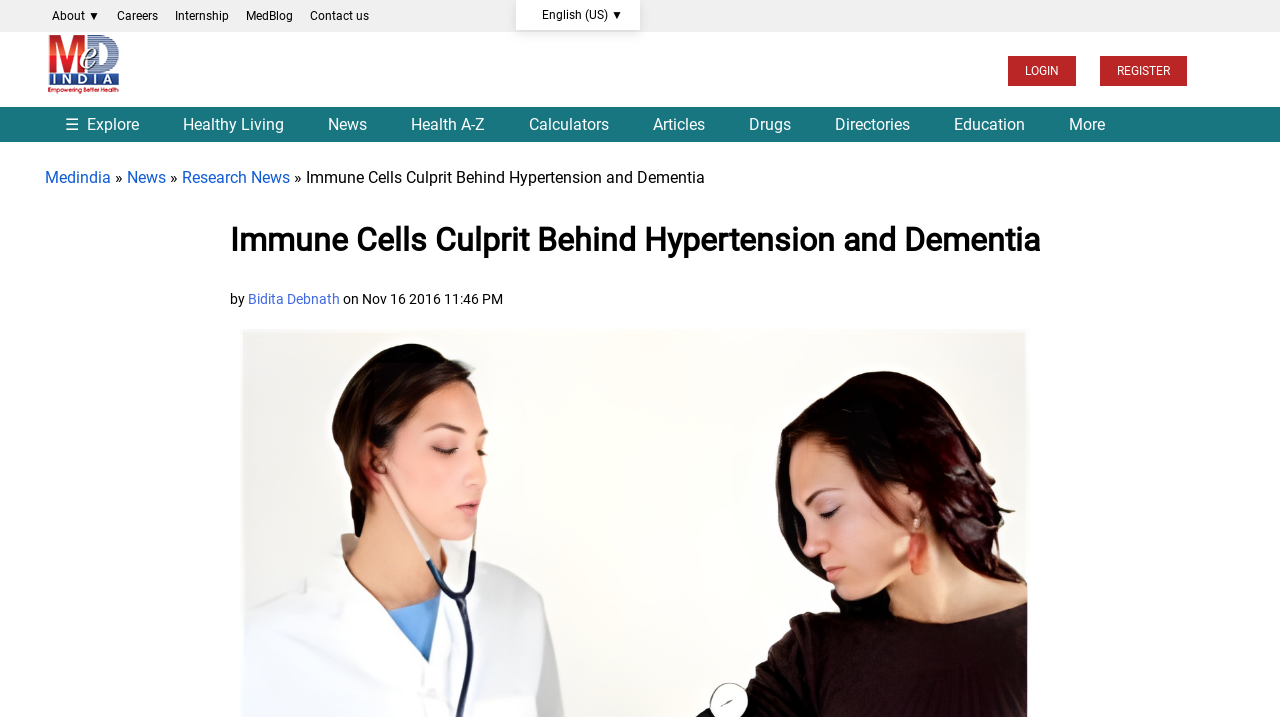Reply to the question below using a single word or brief phrase:
Who is the author of the current article?

Bidita Debnath